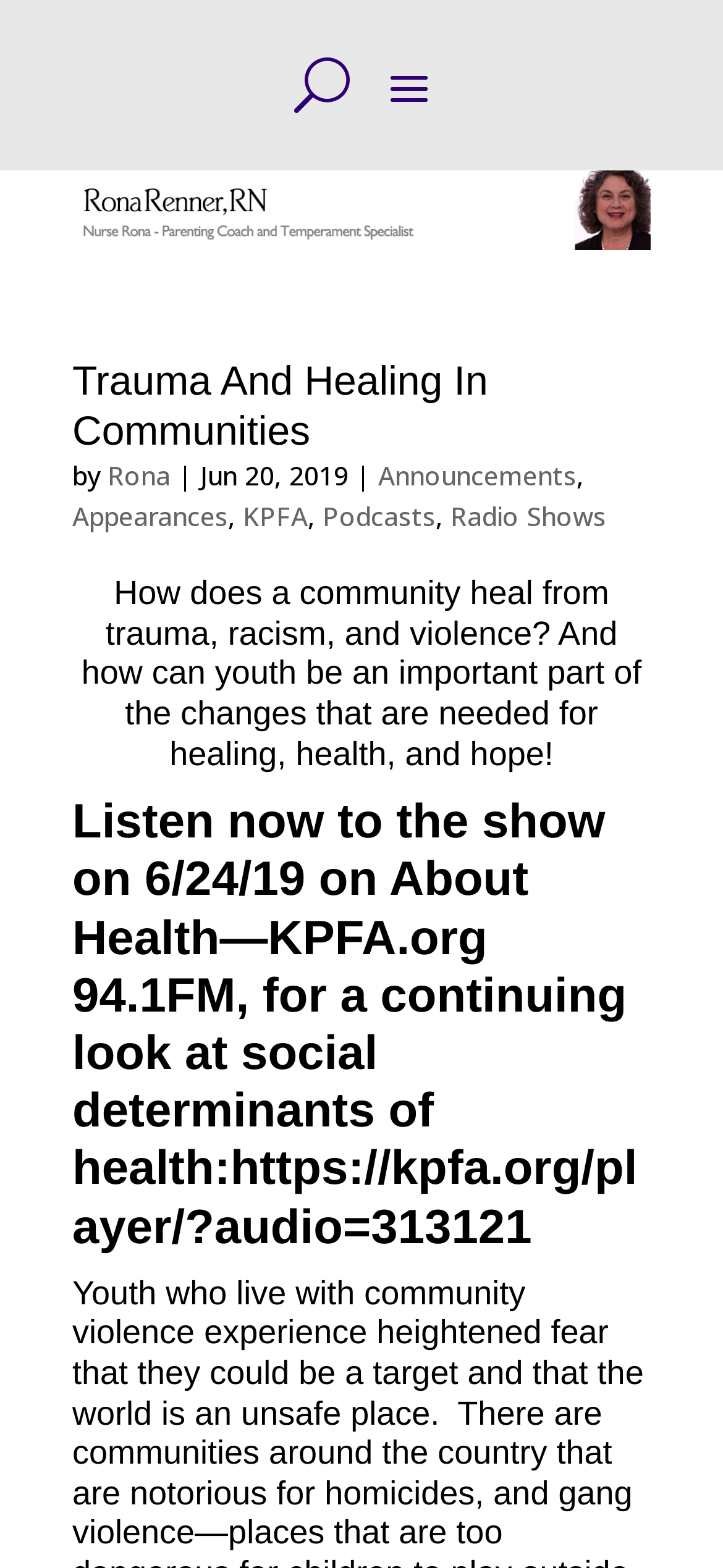Using details from the image, please answer the following question comprehensively:
Who is the author of the article?

I found the author's name by examining the text elements near the article title, where I found the text 'by Rona', indicating that Rona is the author of the article.